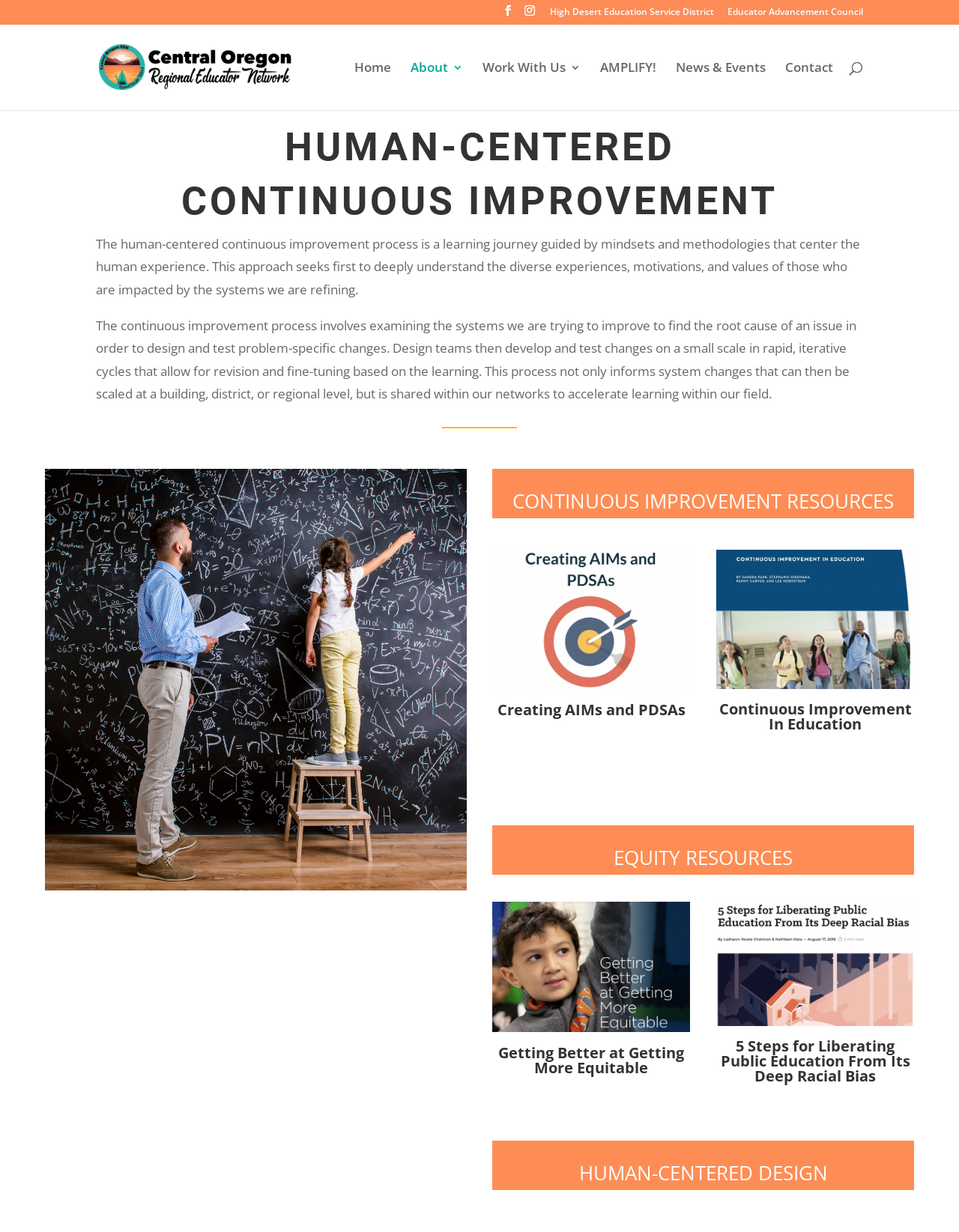Please identify the bounding box coordinates of the clickable area that will fulfill the following instruction: "check Perhaps". The coordinates should be in the format of four float numbers between 0 and 1, i.e., [left, top, right, bottom].

None